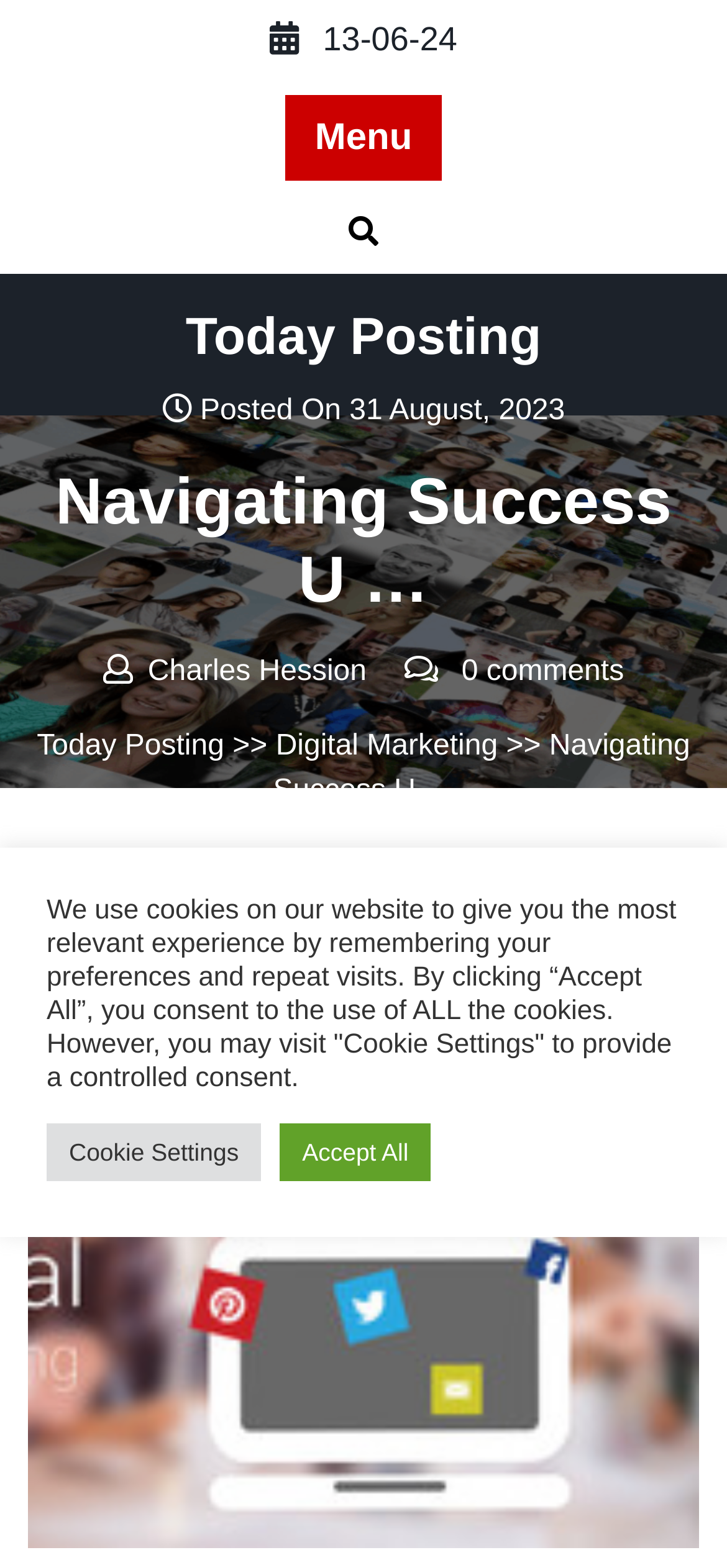What is the title of the article?
Provide a detailed and well-explained answer to the question.

I found the title of the article by looking at the heading element 'Navigating Success U …' which is located at [0.038, 0.296, 0.962, 0.396] and has a bounding box that indicates it is a prominent element on the page.